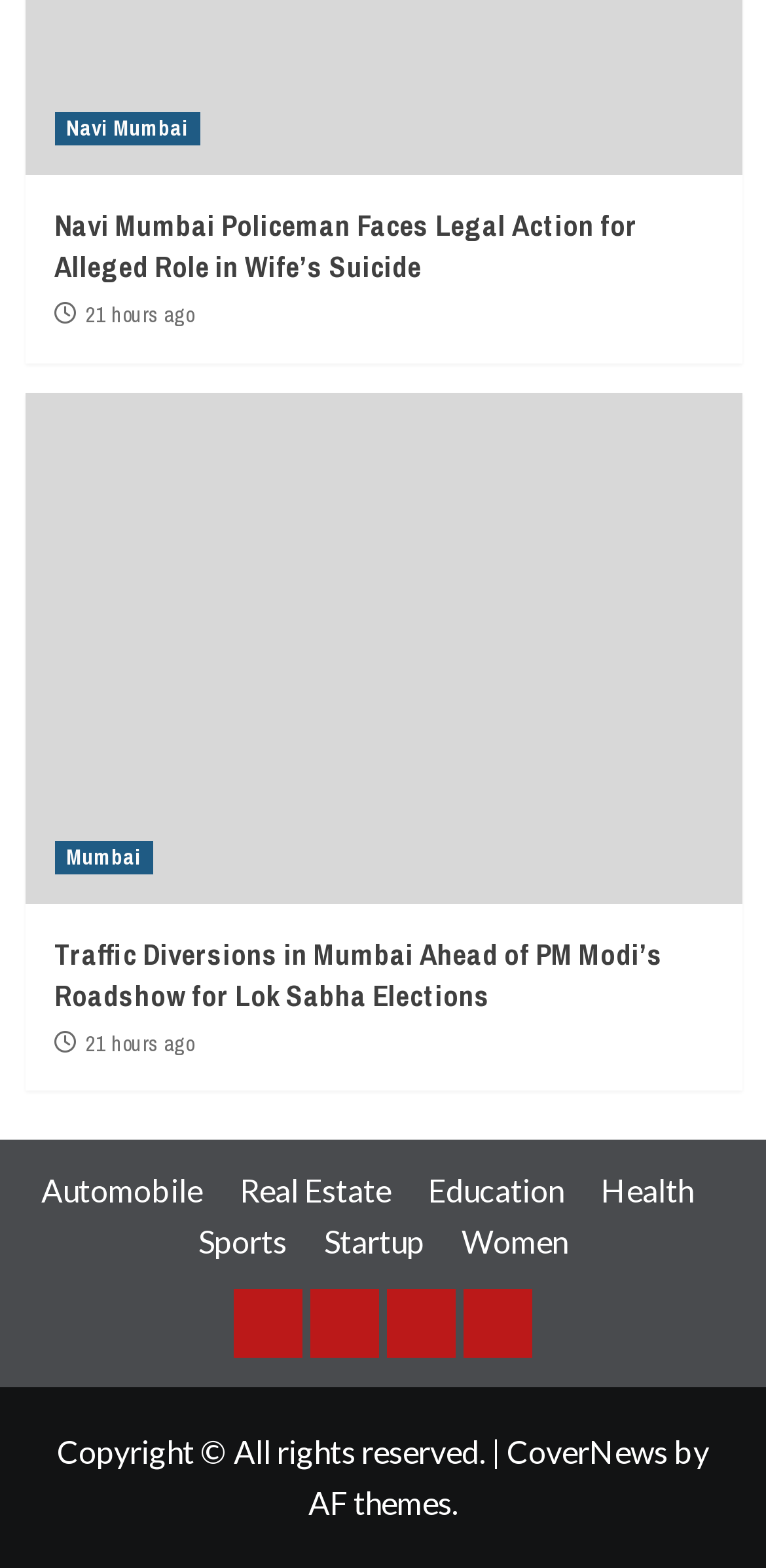Please identify the bounding box coordinates for the region that you need to click to follow this instruction: "Browse Automobile news".

[0.054, 0.747, 0.305, 0.771]